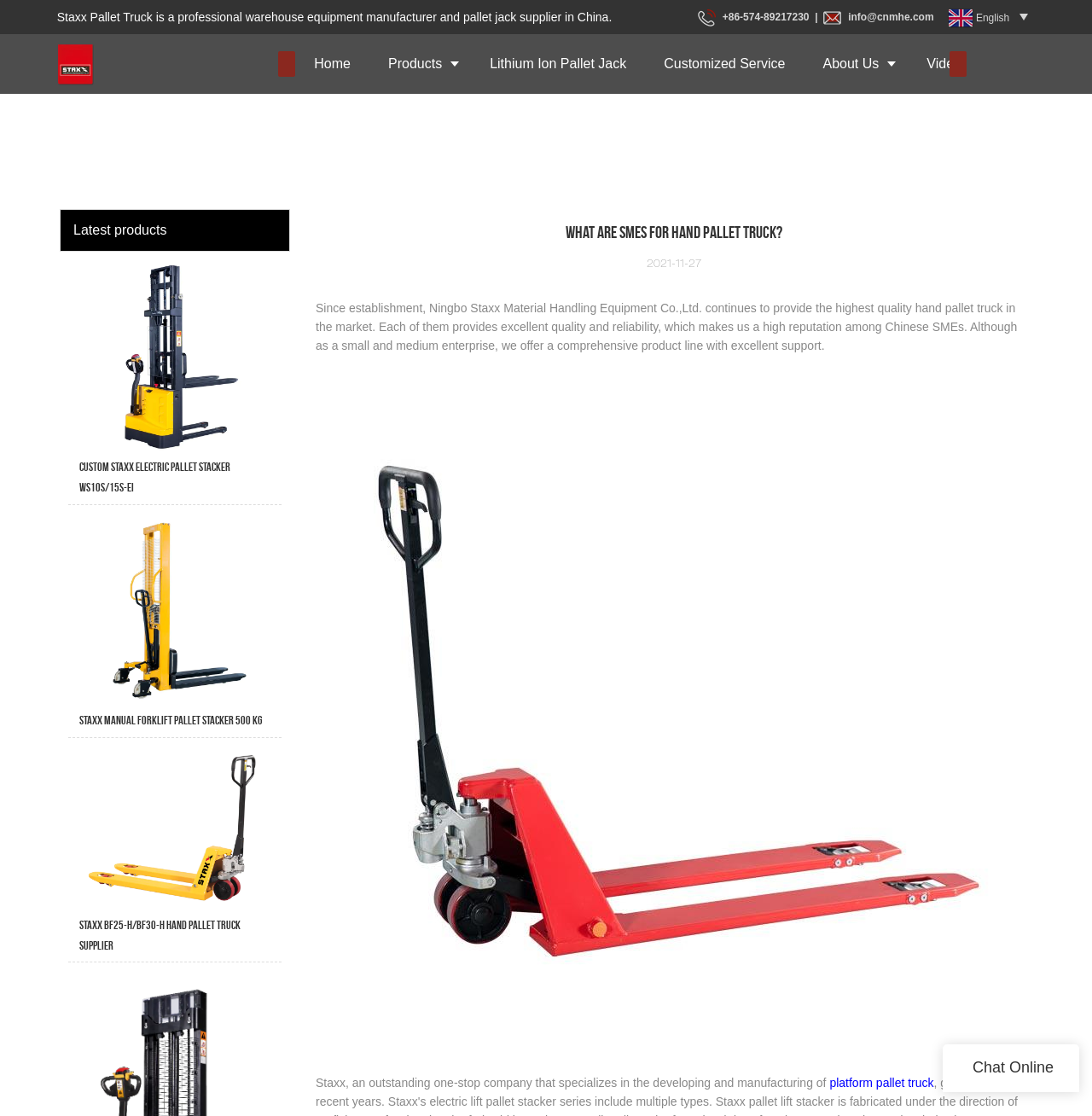What is the language of the website?
From the image, provide a succinct answer in one word or a short phrase.

English